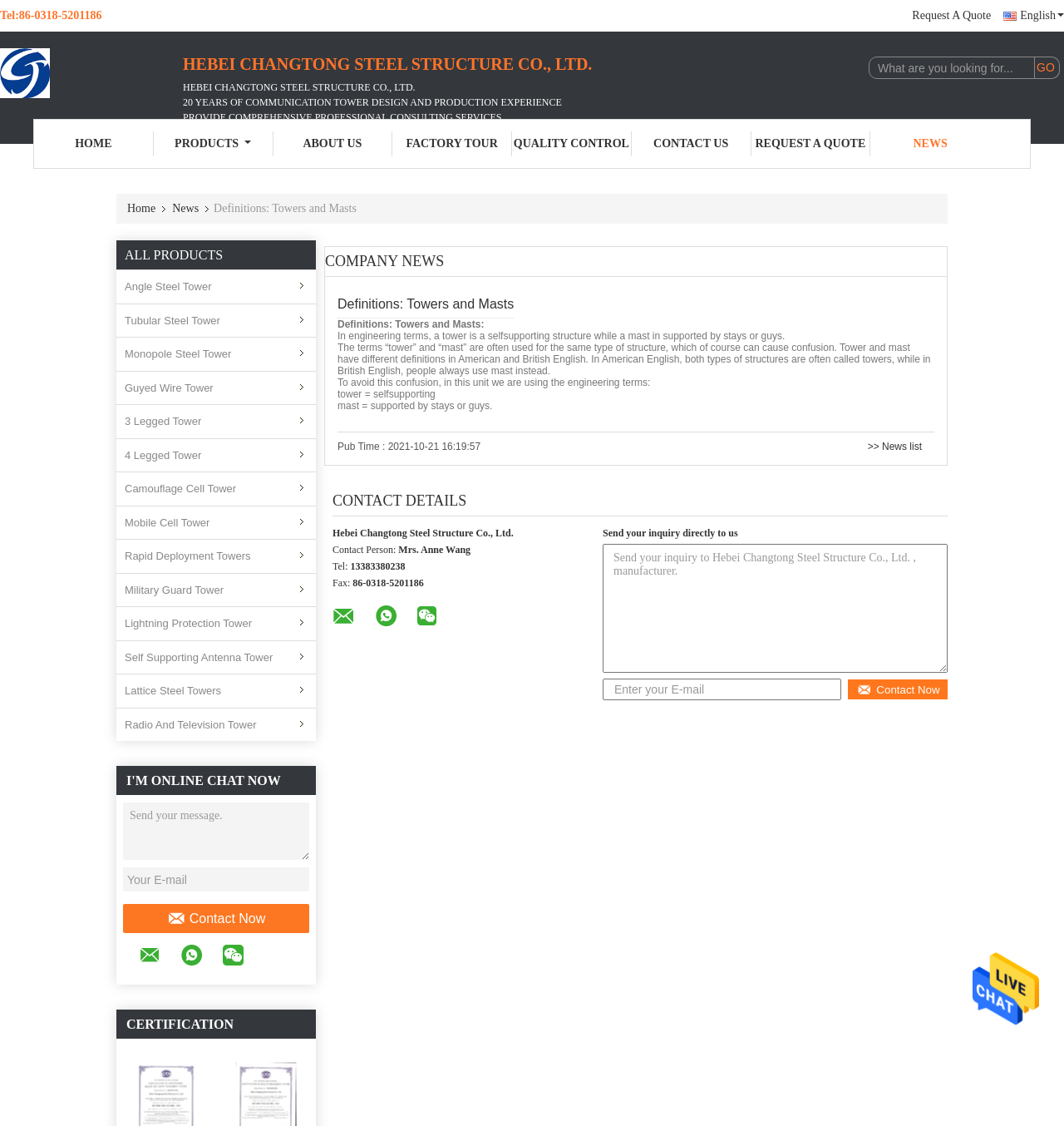Using the image as a reference, answer the following question in as much detail as possible:
What is the company name?

The company name can be found in multiple places on the webpage, including the top-left corner of the page, in the 'CONTACT DETAILS' section, and in the 'ABOUT US' section. It is written as 'Hebei Changtong Steel Structure Co., Ltd.'.